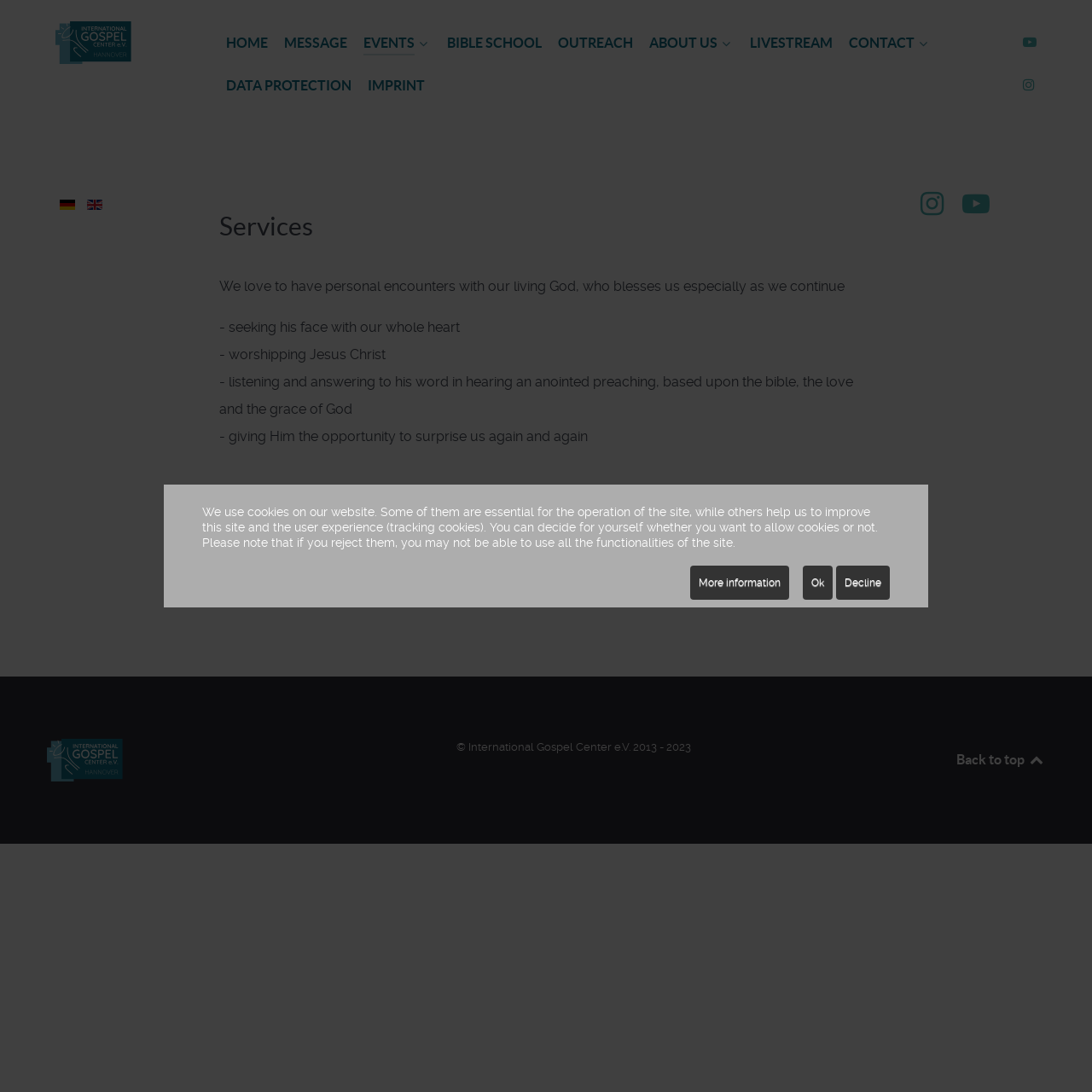Identify and provide the bounding box coordinates of the UI element described: "Back to top". The coordinates should be formatted as [left, top, right, bottom], with each number being a float between 0 and 1.

[0.876, 0.688, 0.957, 0.702]